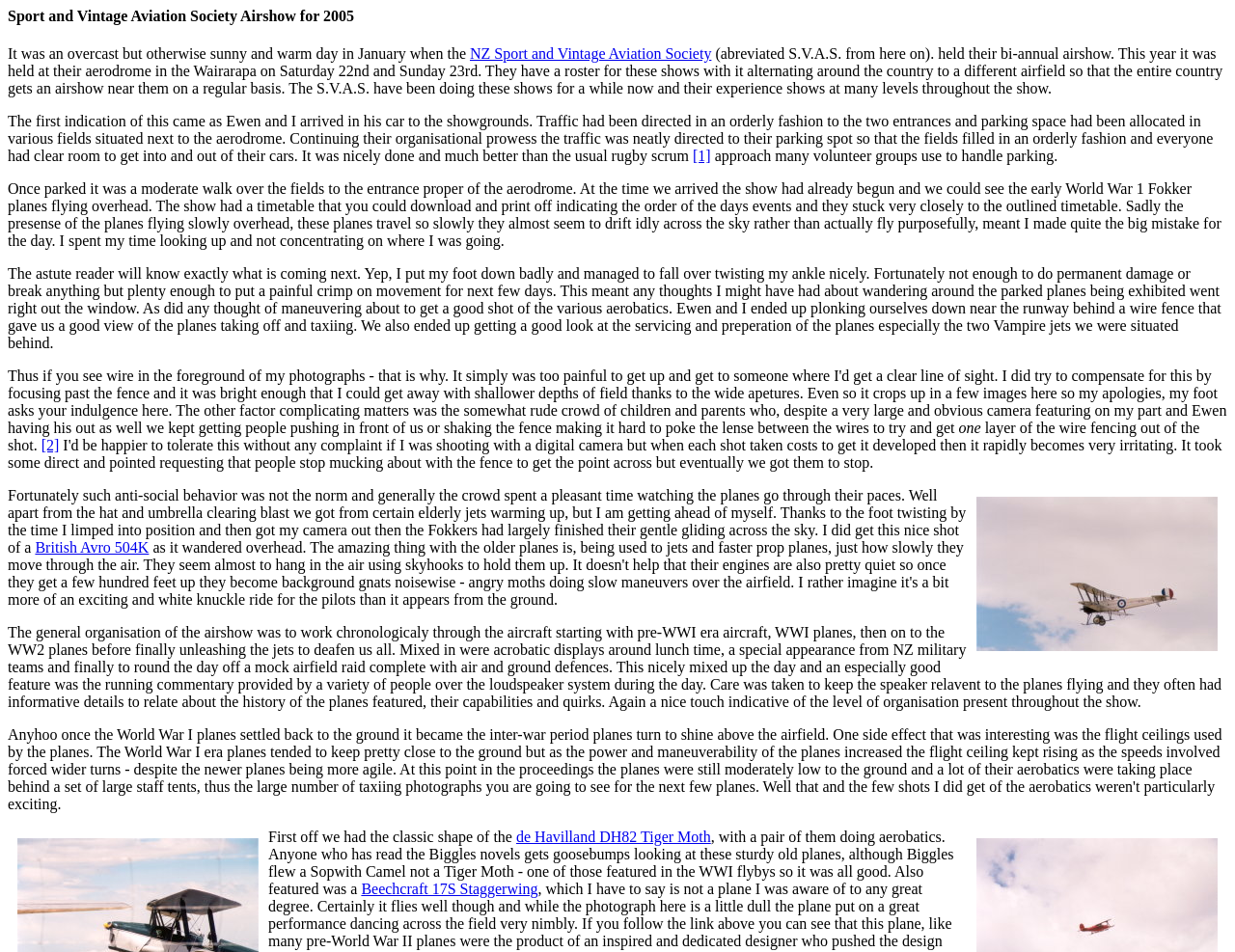Offer an extensive depiction of the webpage and its key elements.

The webpage is about the Sport and Vintage Aviation Society Airshow for 2005. At the top, there is a heading with the same title as the meta description. Below the heading, there is a paragraph of text describing the event, which took place on a sunny and warm day in January at the society's aerodrome in the Wairarapa.

To the right of the first paragraph, there is a link to the NZ Sport and Vintage Aviation Society. The text continues, describing the organization's experience in hosting airshows and their efforts to make the event accessible to the entire country.

Further down, there are several paragraphs of text describing the author's experience at the airshow. The author mentions the orderly parking arrangement, the moderate walk to the entrance, and the timetable of events. There are also descriptions of the planes flying overhead, including World War 1 Fokker planes, and the author's mistake of not paying attention to their surroundings, resulting in a twisted ankle.

The text is accompanied by several images, including a World War 1 era British Avro 504k, which is situated near the bottom of the page. There are also links to other aircraft, such as the British Avro 504K and the de Havilland DH82 Tiger Moth.

The webpage has a total of 75 UI elements, including 4 headings, 55 static text elements, 5 links, and 1 image. The text elements are positioned in a hierarchical structure, with the main content divided into several paragraphs. The links and images are scattered throughout the text, providing additional information and visual aids to the reader.